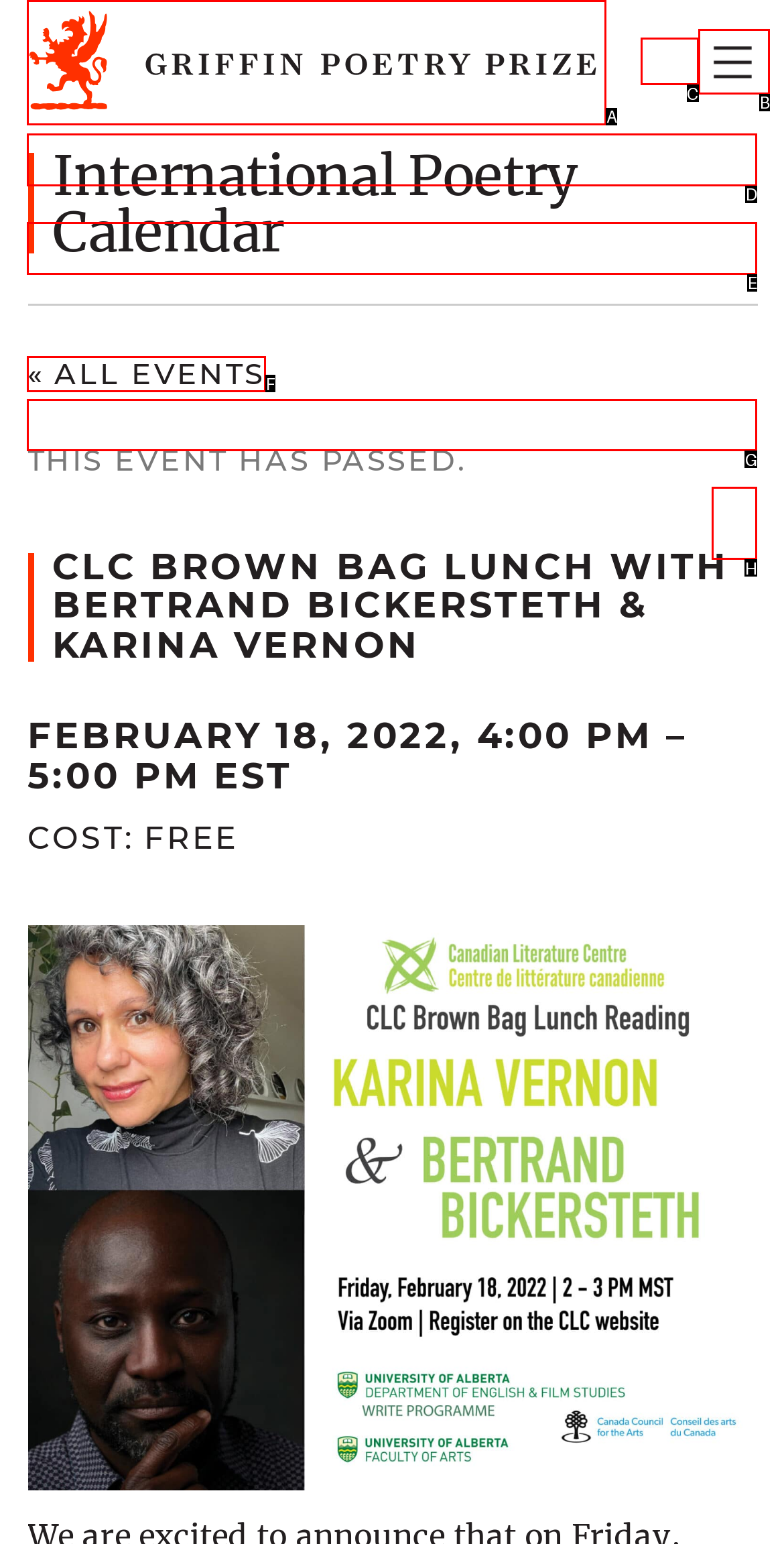Given the task: View the ALL EVENTS link, point out the letter of the appropriate UI element from the marked options in the screenshot.

F